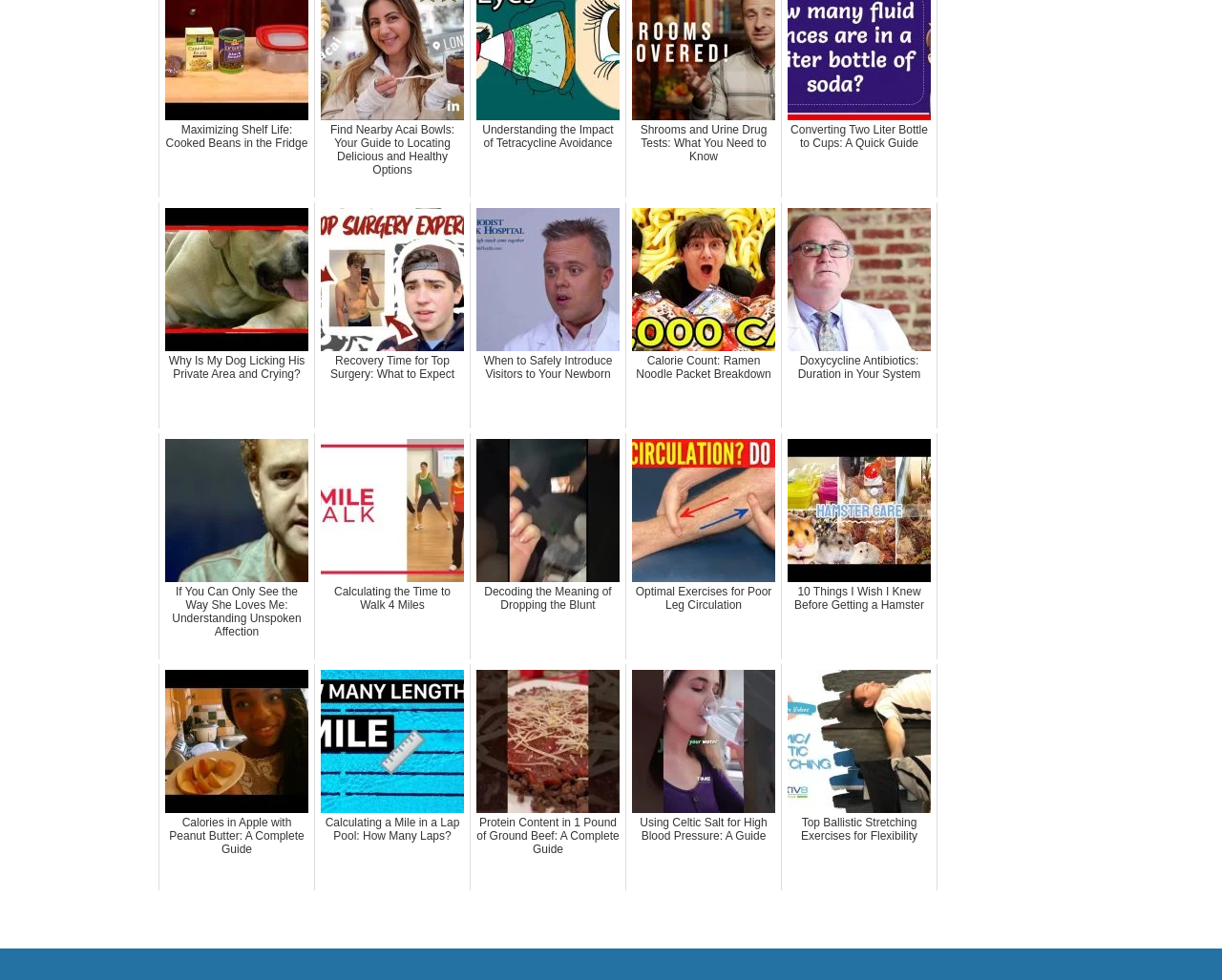Determine the bounding box coordinates of the target area to click to execute the following instruction: "Read about why dogs lick their private areas and cry."

[0.13, 0.206, 0.258, 0.437]